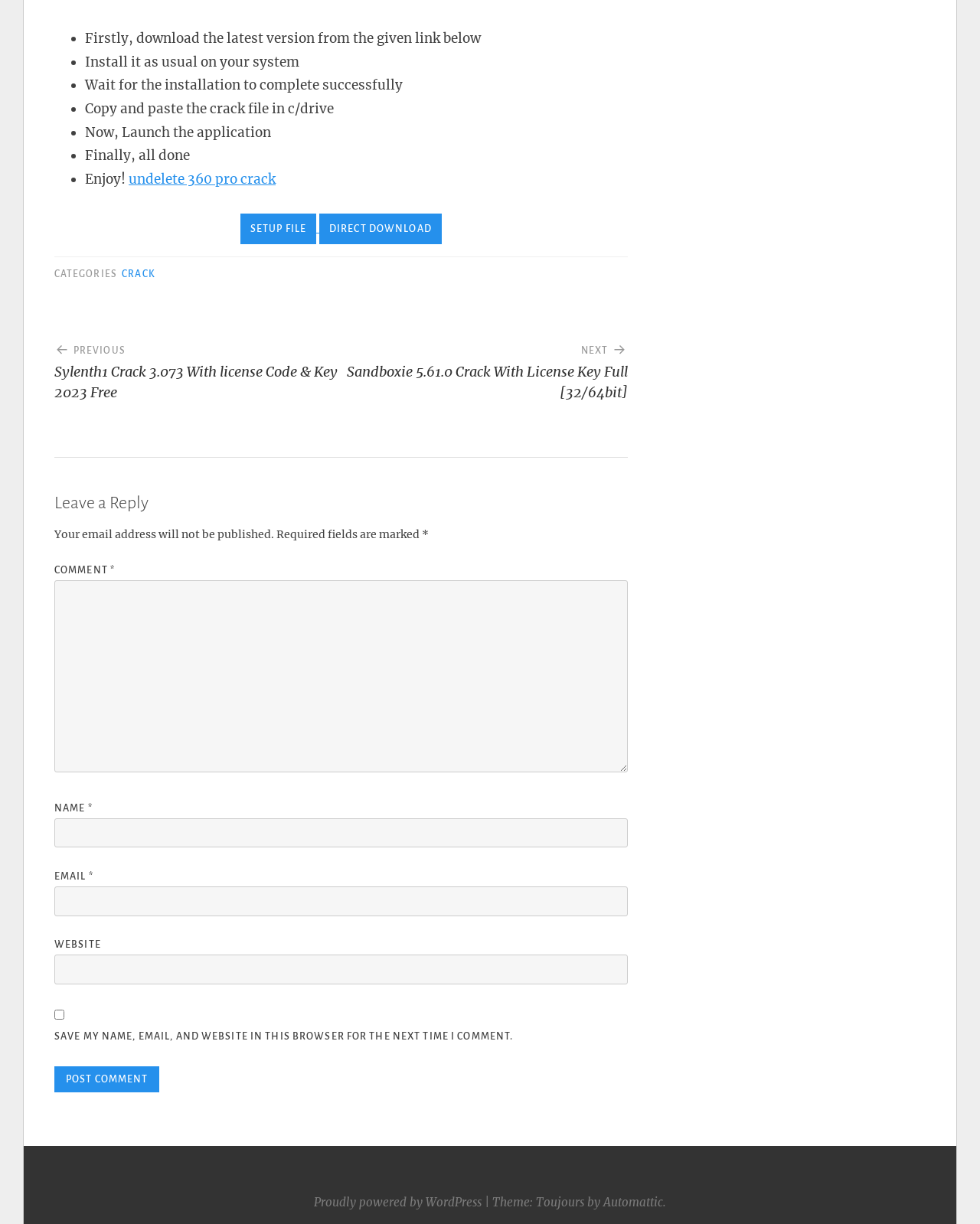Find the bounding box coordinates corresponding to the UI element with the description: "parent_node: EMAIL * aria-describedby="email-notes" name="email"". The coordinates should be formatted as [left, top, right, bottom], with values as floats between 0 and 1.

[0.055, 0.724, 0.64, 0.748]